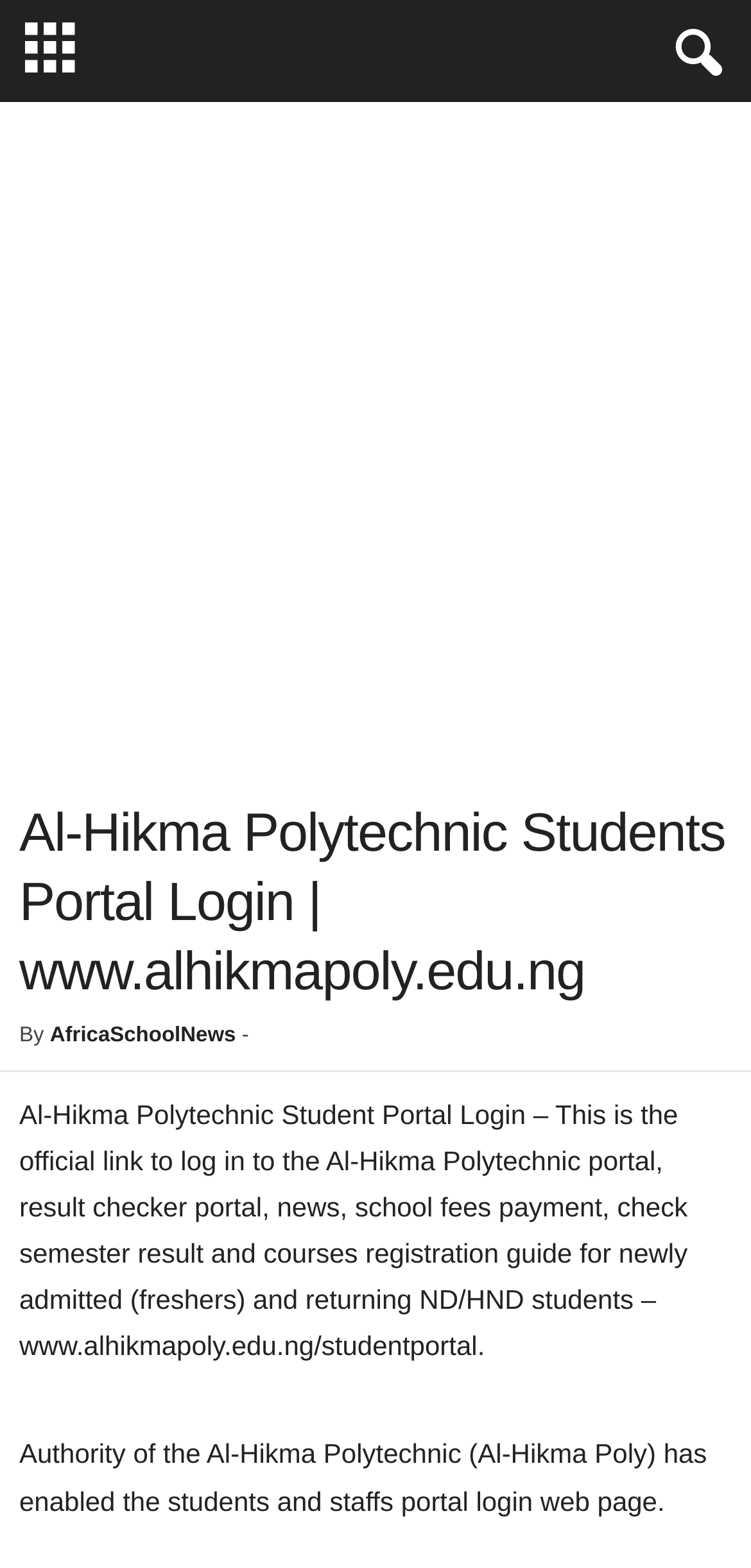What type of students can use the portal?
Observe the image and answer the question with a one-word or short phrase response.

ND/HND students